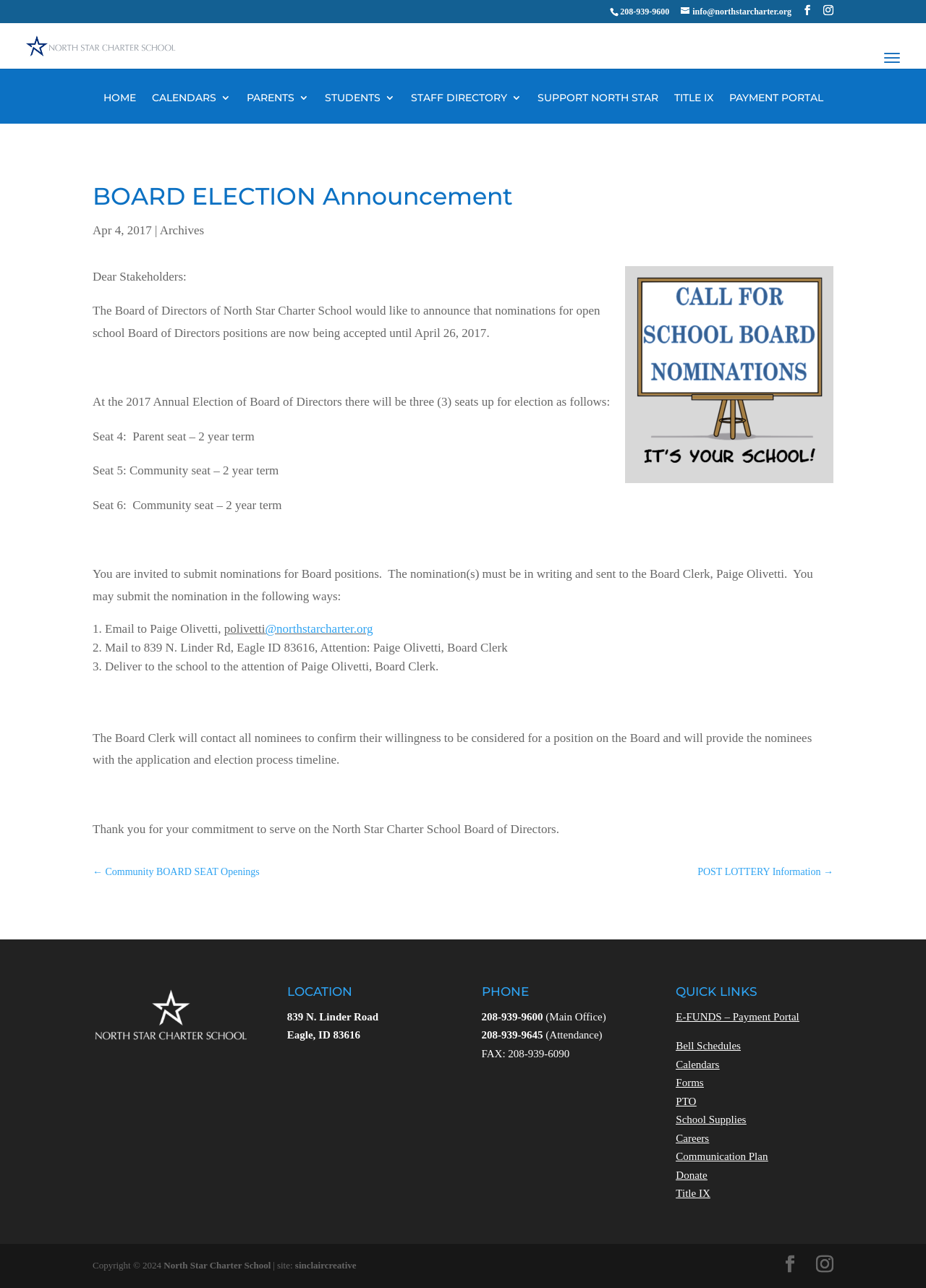What is the deadline for submitting nominations? Examine the screenshot and reply using just one word or a brief phrase.

April 26, 2017